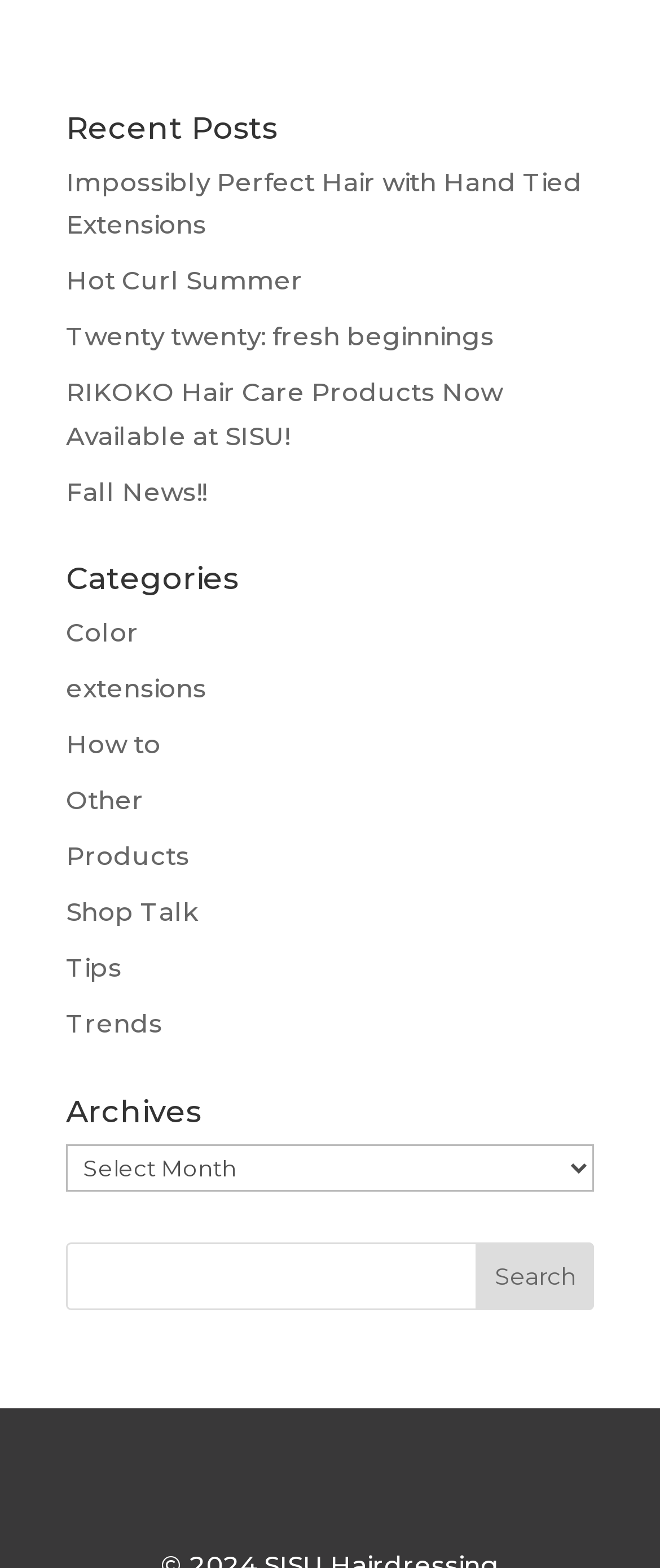Provide the bounding box coordinates for the UI element that is described by this text: "extensions". The coordinates should be in the form of four float numbers between 0 and 1: [left, top, right, bottom].

[0.1, 0.429, 0.313, 0.449]